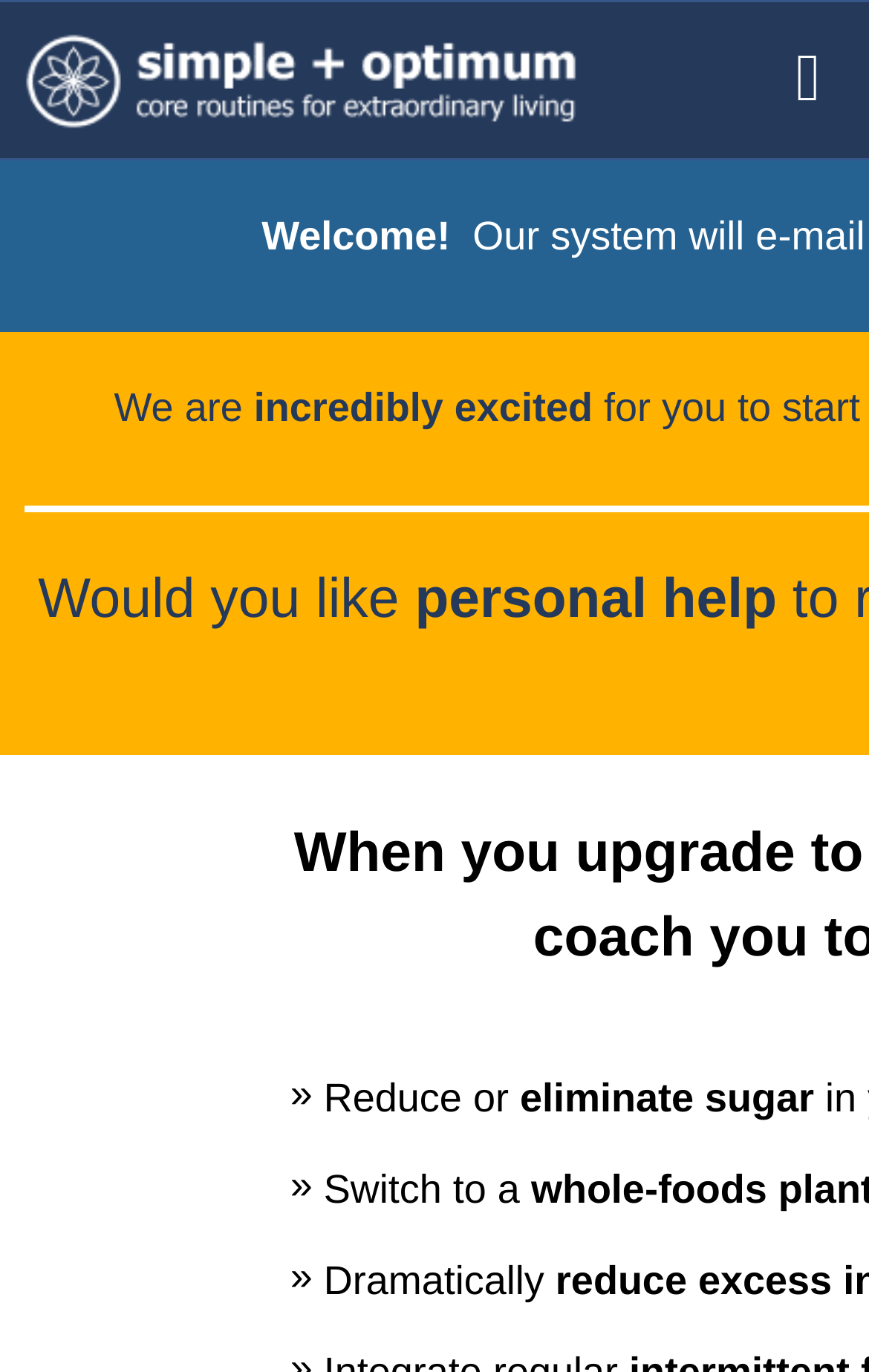Offer a meticulous description of the webpage's structure and content.

The webpage appears to be a landing page for a company called Simple+Optimum, with a focus on health and wellness. At the top left of the page, there is a link and an image with the company's name, "Simple+Optimum". 

Below the company's name, there is a brief welcome message that reads "Welcome!" followed by a short phrase "We are incredibly excited". 

Further down the page, there is a question "Would you like personal help" which is positioned near the top center of the page. 

The main content of the page seems to be focused on the benefits of the company's services, with three short phrases positioned in the middle to bottom section of the page. The first phrase reads "Reduce or eliminate sugar", the second phrase reads "Switch to a", and the third phrase reads "Dramatically". These phrases are likely highlighting the benefits of the company's services, such as reducing or eliminating sugar from one's diet, switching to a healthier lifestyle, and achieving dramatic results.